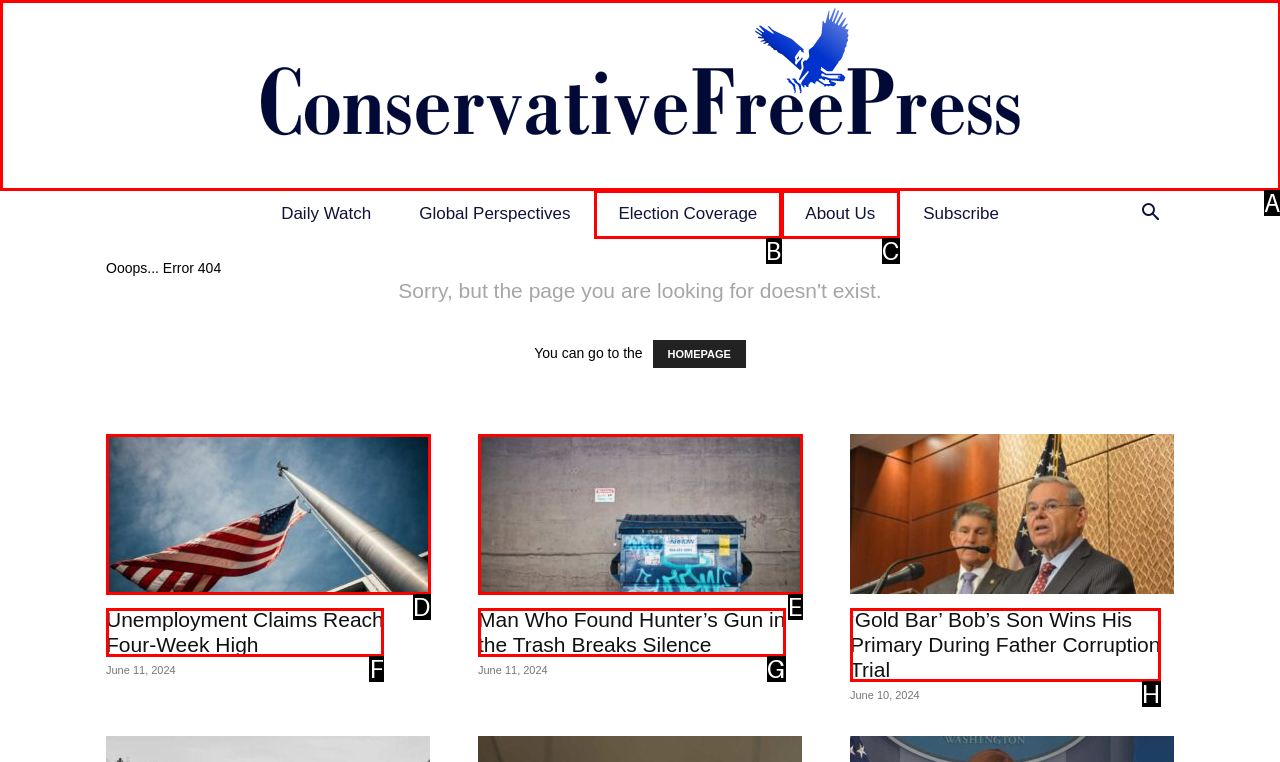Based on the description Conservative Free Press, identify the most suitable HTML element from the options. Provide your answer as the corresponding letter.

A